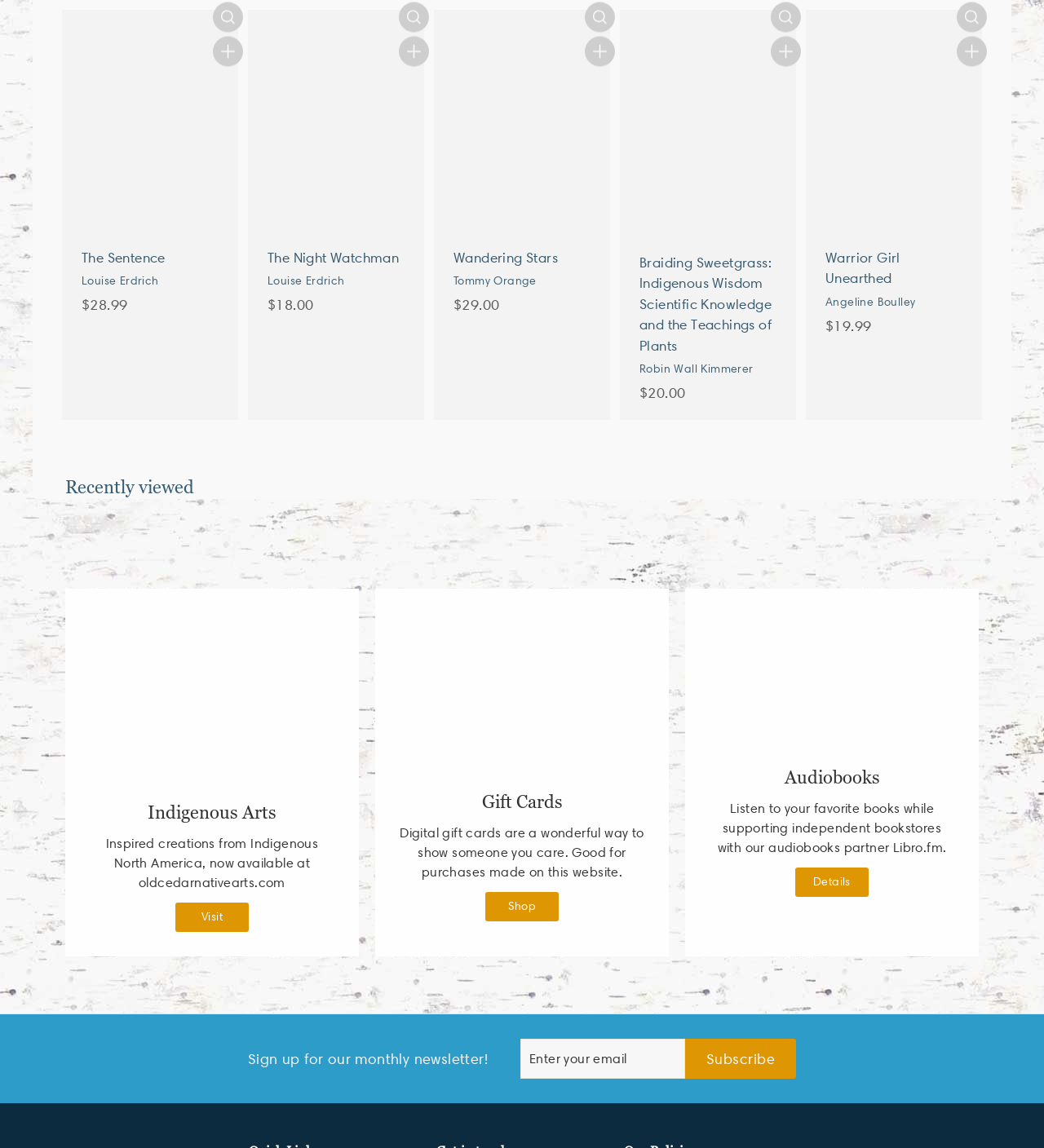Provide the bounding box coordinates of the HTML element described by the text: "import 'components/icon'; Quick shop".

[0.204, 0.005, 0.233, 0.031]